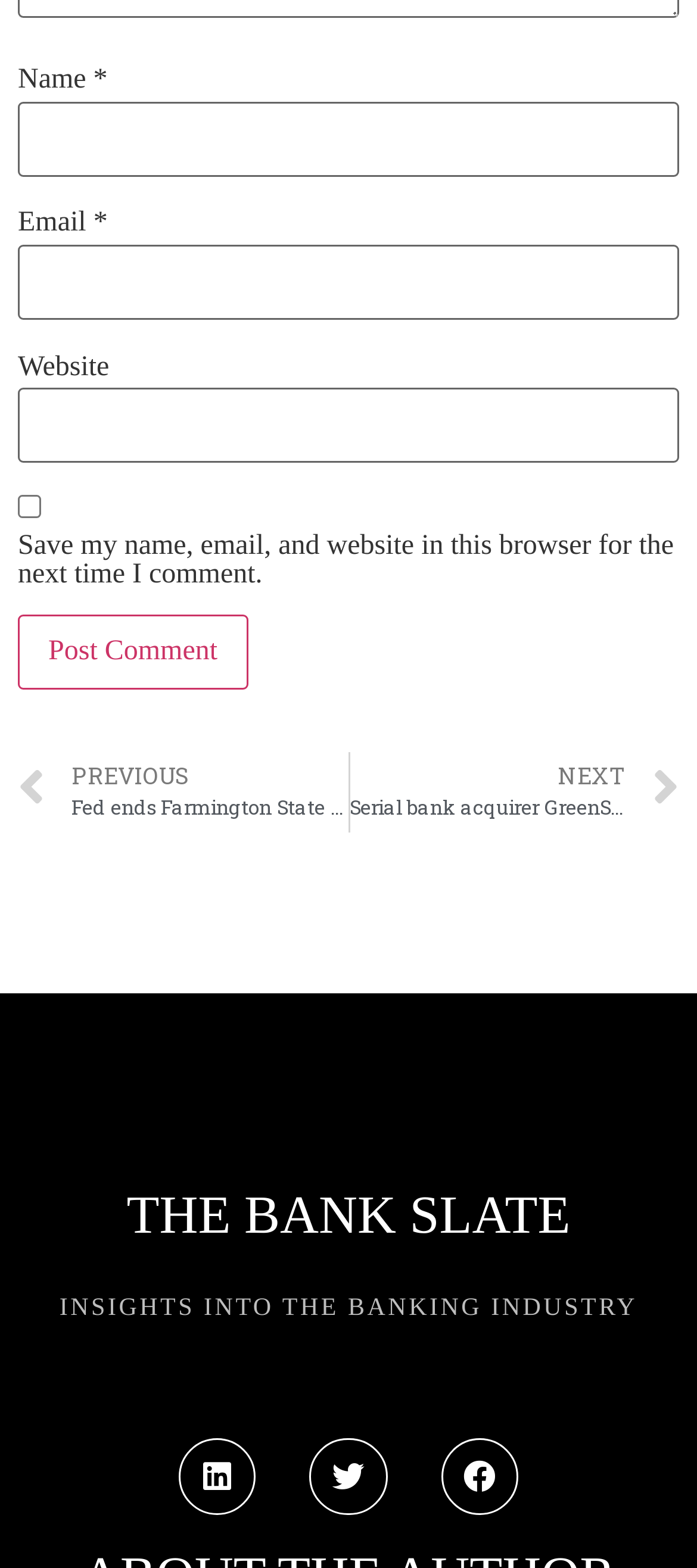Please identify the bounding box coordinates of the area I need to click to accomplish the following instruction: "Enter your name".

[0.026, 0.065, 0.974, 0.112]